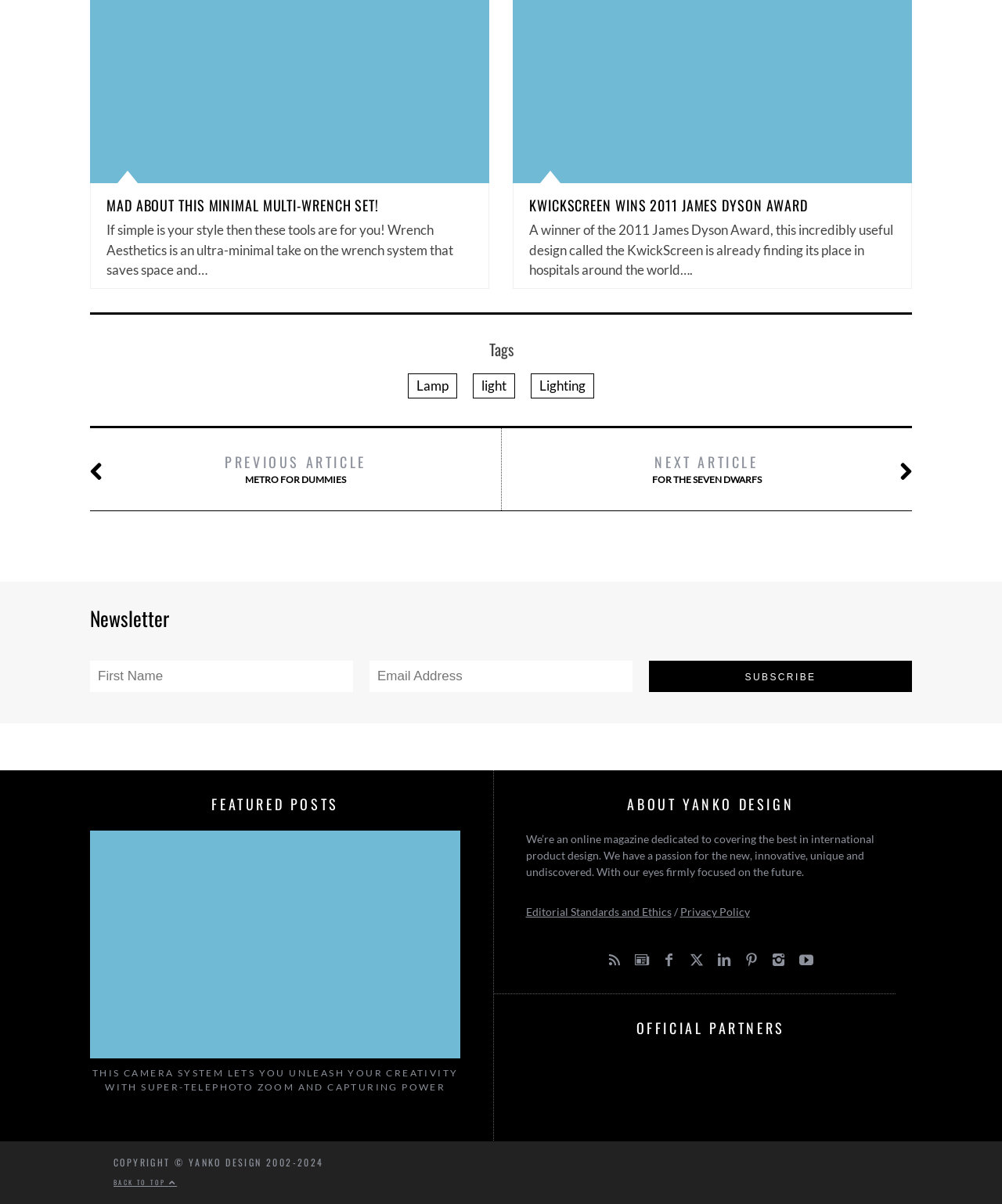Determine the bounding box coordinates of the section to be clicked to follow the instruction: "Subscribe to the newsletter". The coordinates should be given as four float numbers between 0 and 1, formatted as [left, top, right, bottom].

[0.648, 0.549, 0.91, 0.575]